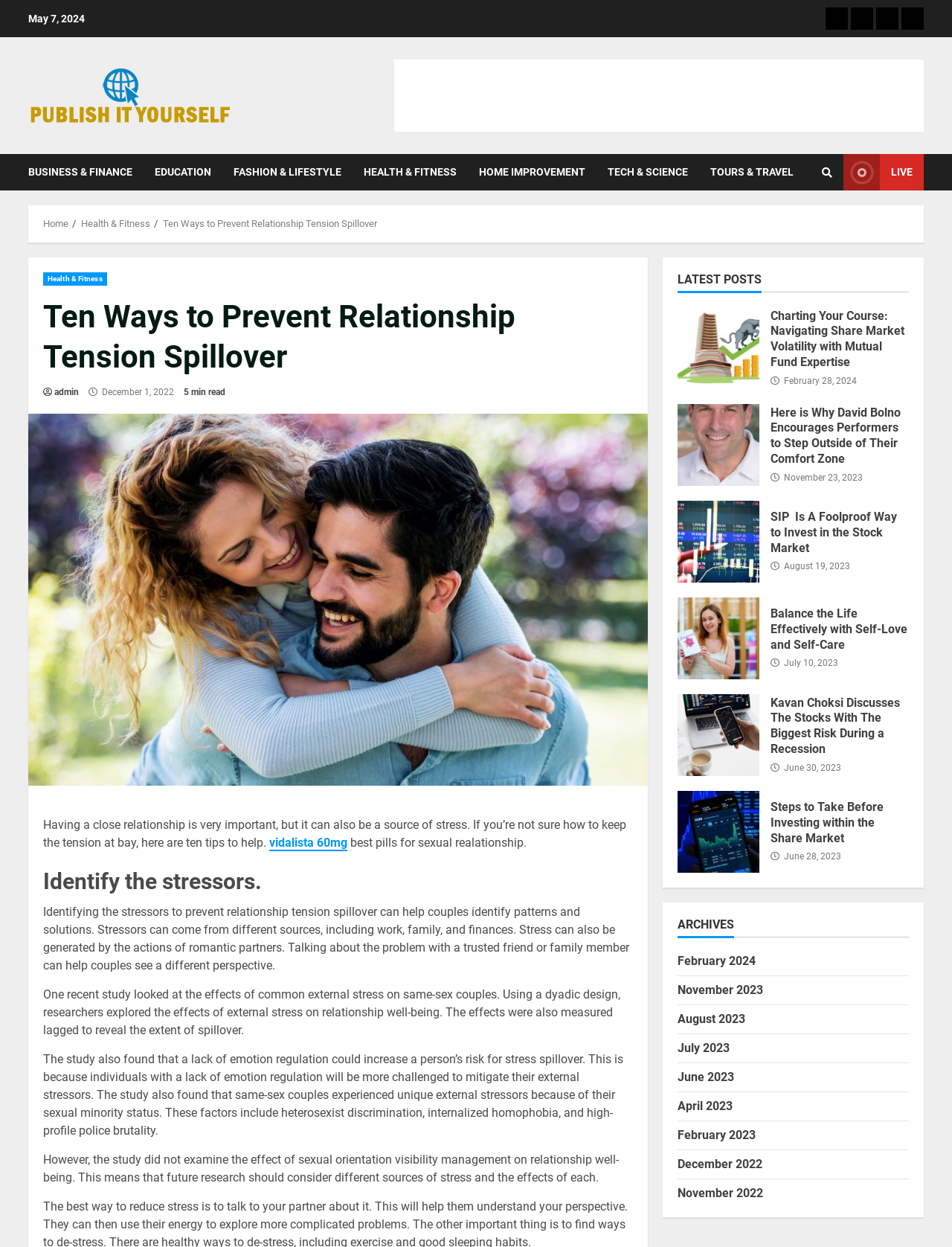Review the image closely and give a comprehensive answer to the question: What is the topic of the section that starts with 'LATEST POSTS'?

I found the topic of the section by looking at the heading element with the content 'LATEST POSTS' and understanding that it is a section that lists the latest posts on the website.